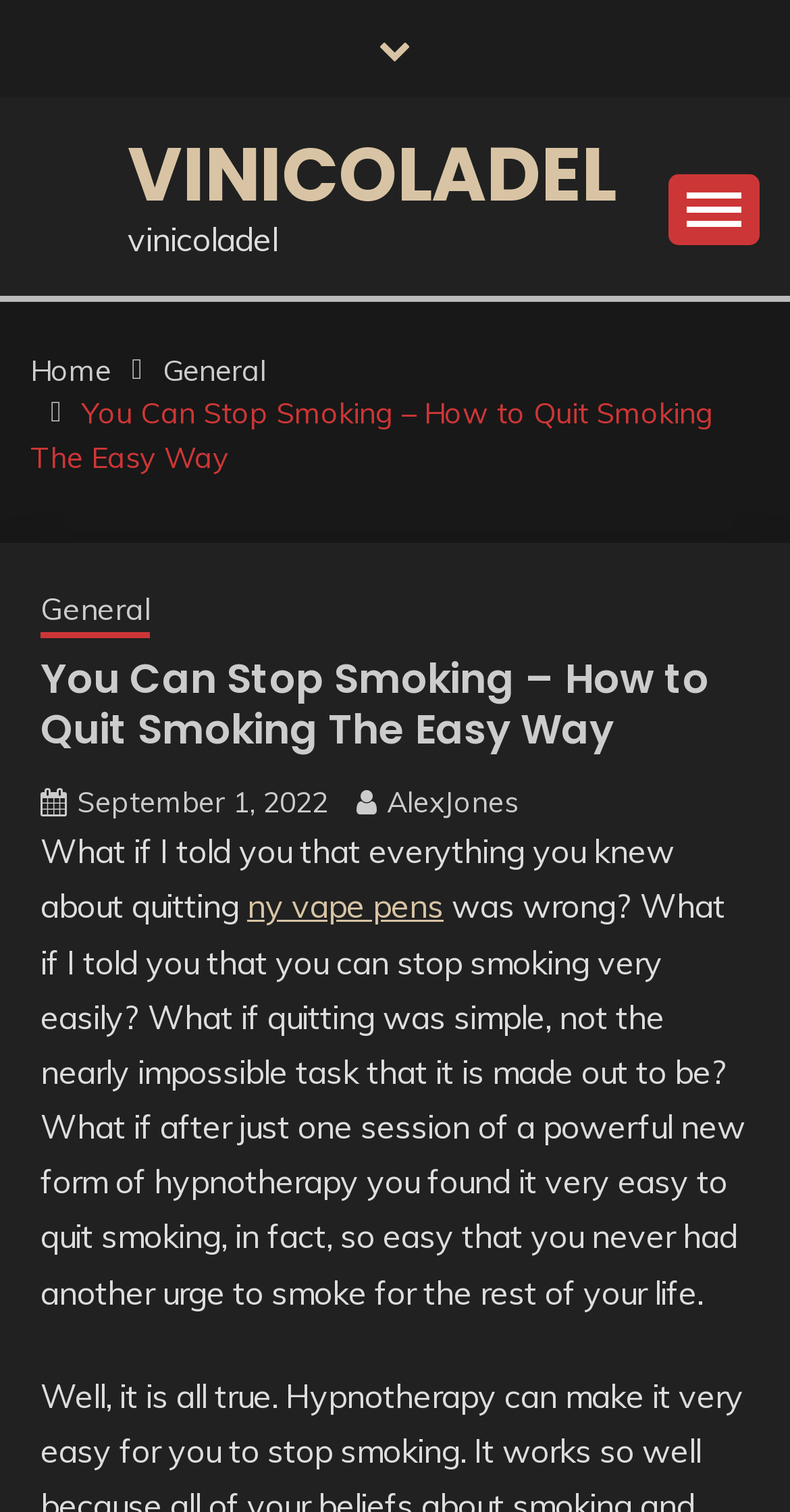Please specify the coordinates of the bounding box for the element that should be clicked to carry out this instruction: "Click the VINICOLADEL link". The coordinates must be four float numbers between 0 and 1, formatted as [left, top, right, bottom].

[0.162, 0.08, 0.779, 0.15]